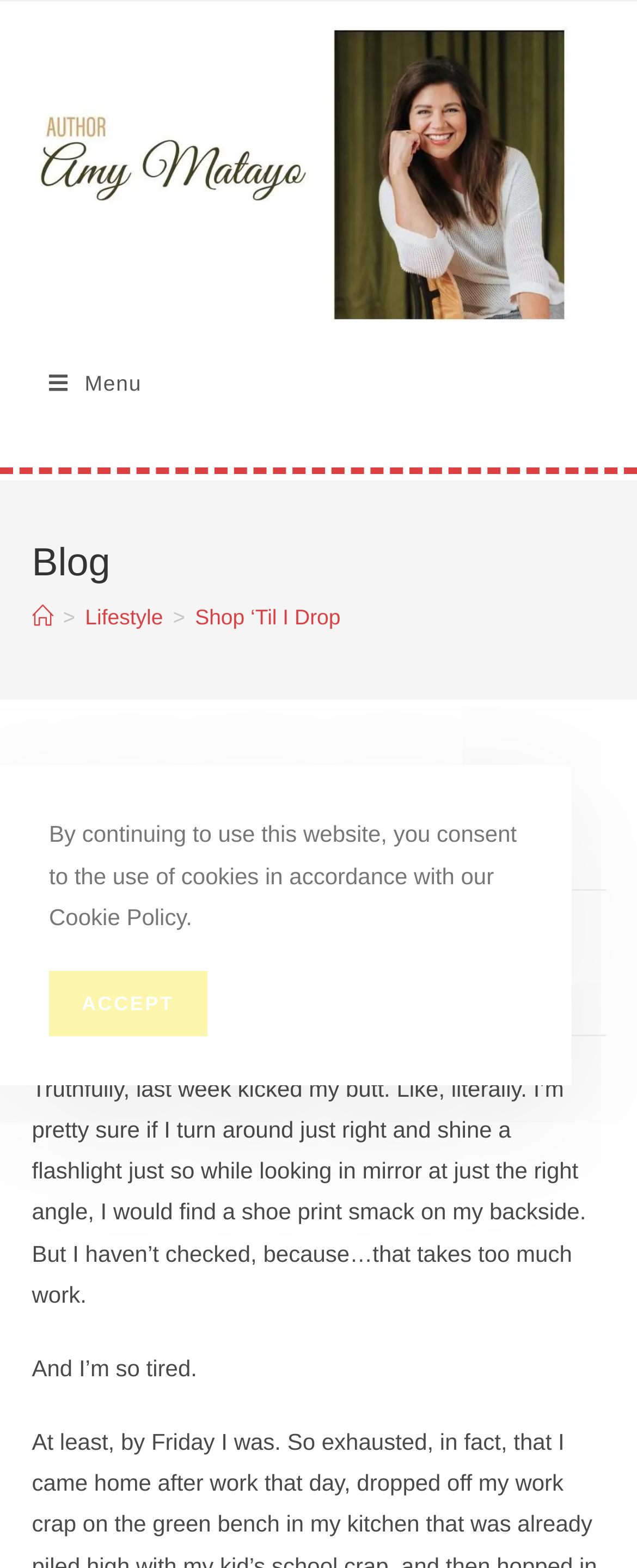Give a short answer to this question using one word or a phrase:
Who is the author of the article?

Amy Matayo